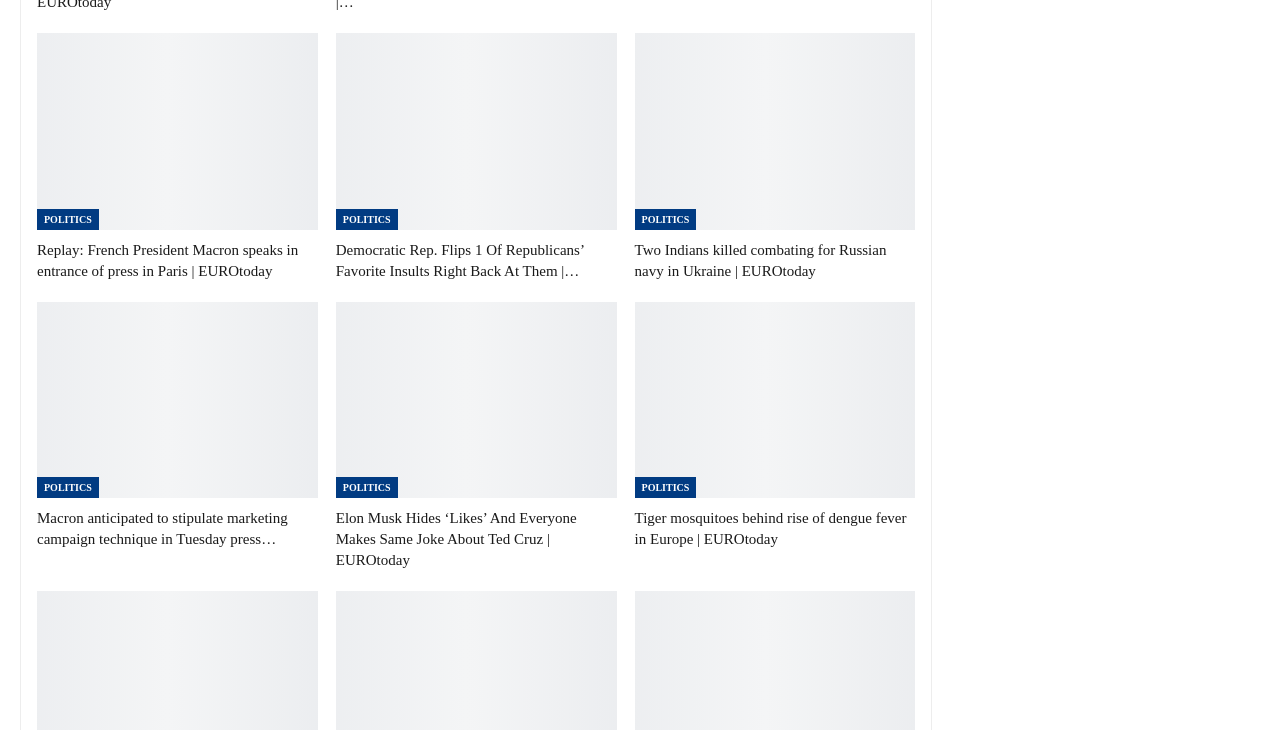Please locate the bounding box coordinates for the element that should be clicked to achieve the following instruction: "View recent posts". Ensure the coordinates are given as four float numbers between 0 and 1, i.e., [left, top, right, bottom].

None